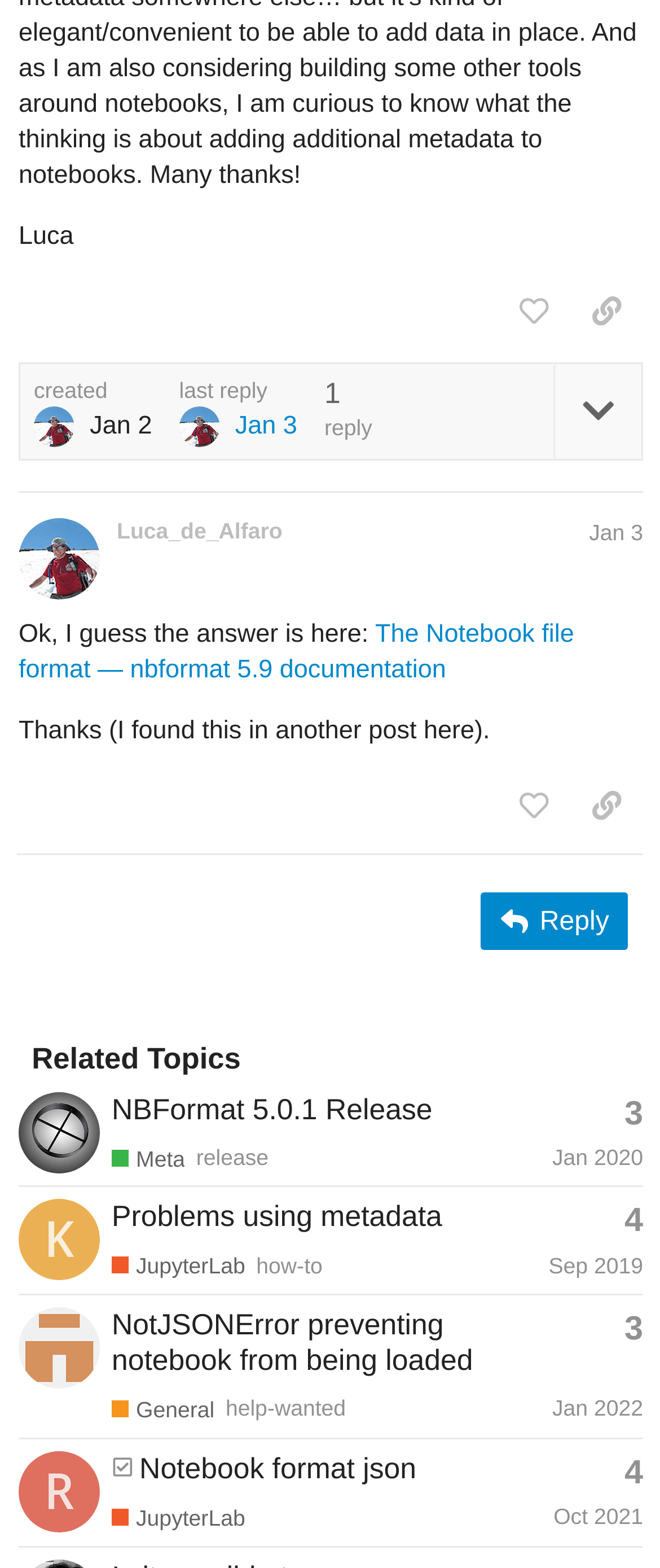Find the bounding box coordinates of the area to click in order to follow the instruction: "like another post".

[0.753, 0.494, 0.864, 0.535]